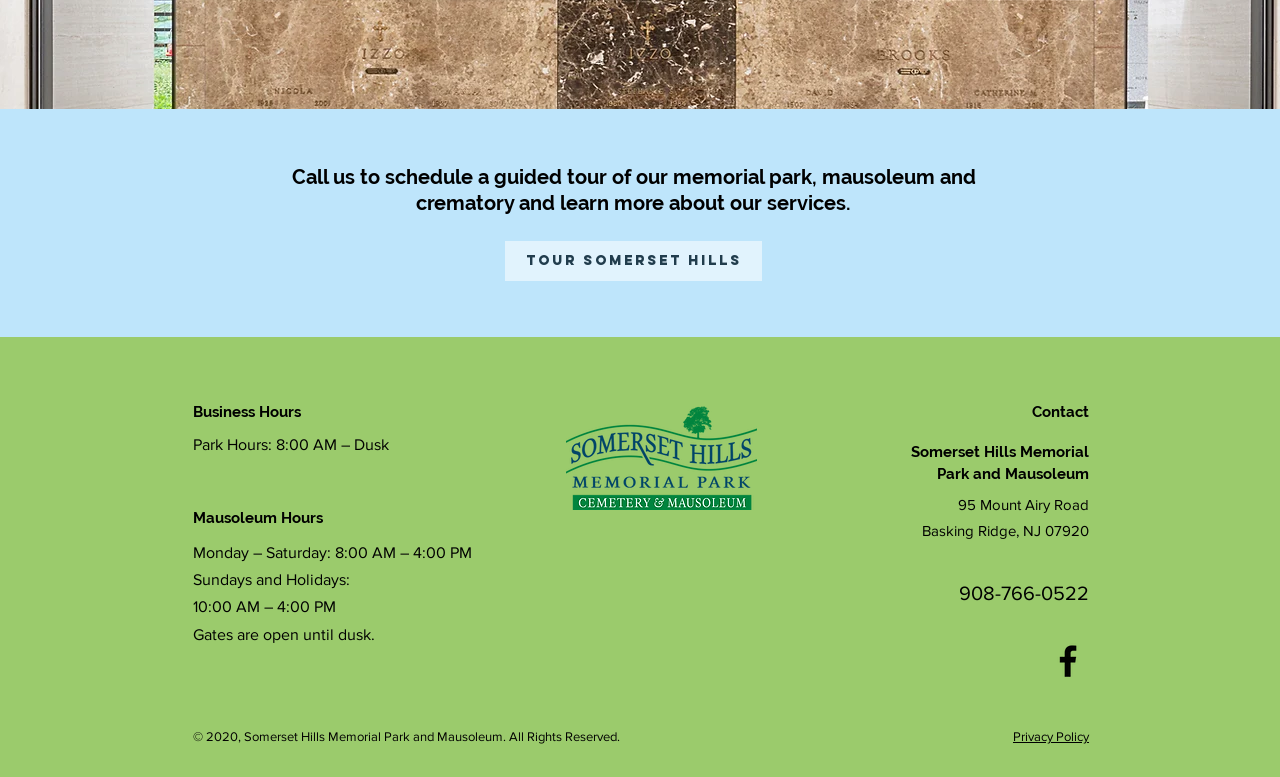Given the element description, predict the bounding box coordinates in the format (top-left x, top-left y, bottom-right x, bottom-right y). Make sure all values are between 0 and 1. Here is the element description: aria-label="Facebook"

[0.818, 0.824, 0.851, 0.878]